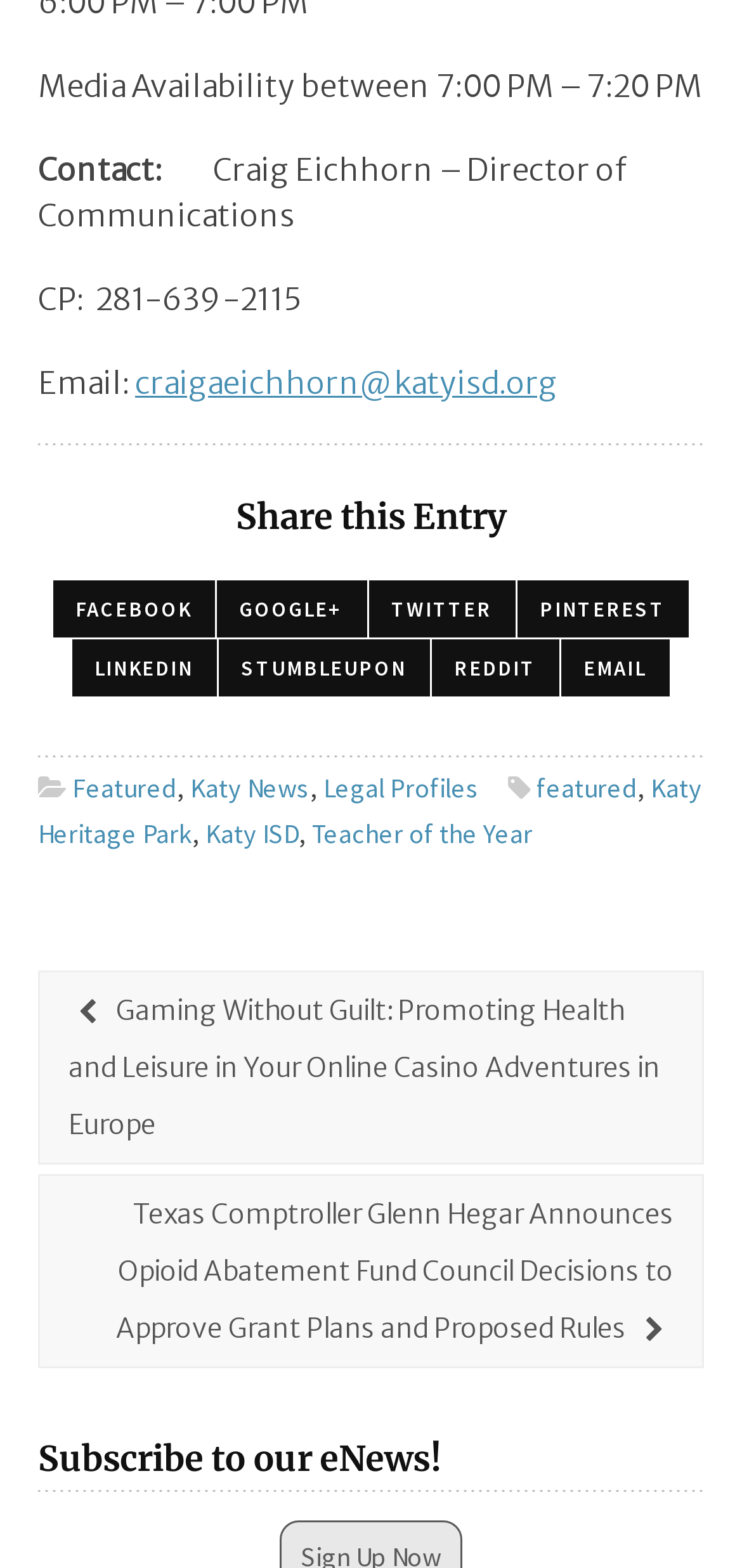Provide a short, one-word or phrase answer to the question below:
What are the social media platforms available for sharing?

FACEBOOK, GOOGLE+, TWITTER, PINTEREST, LINKEDIN, STUMBLEUPON, REDDIT, EMAIL